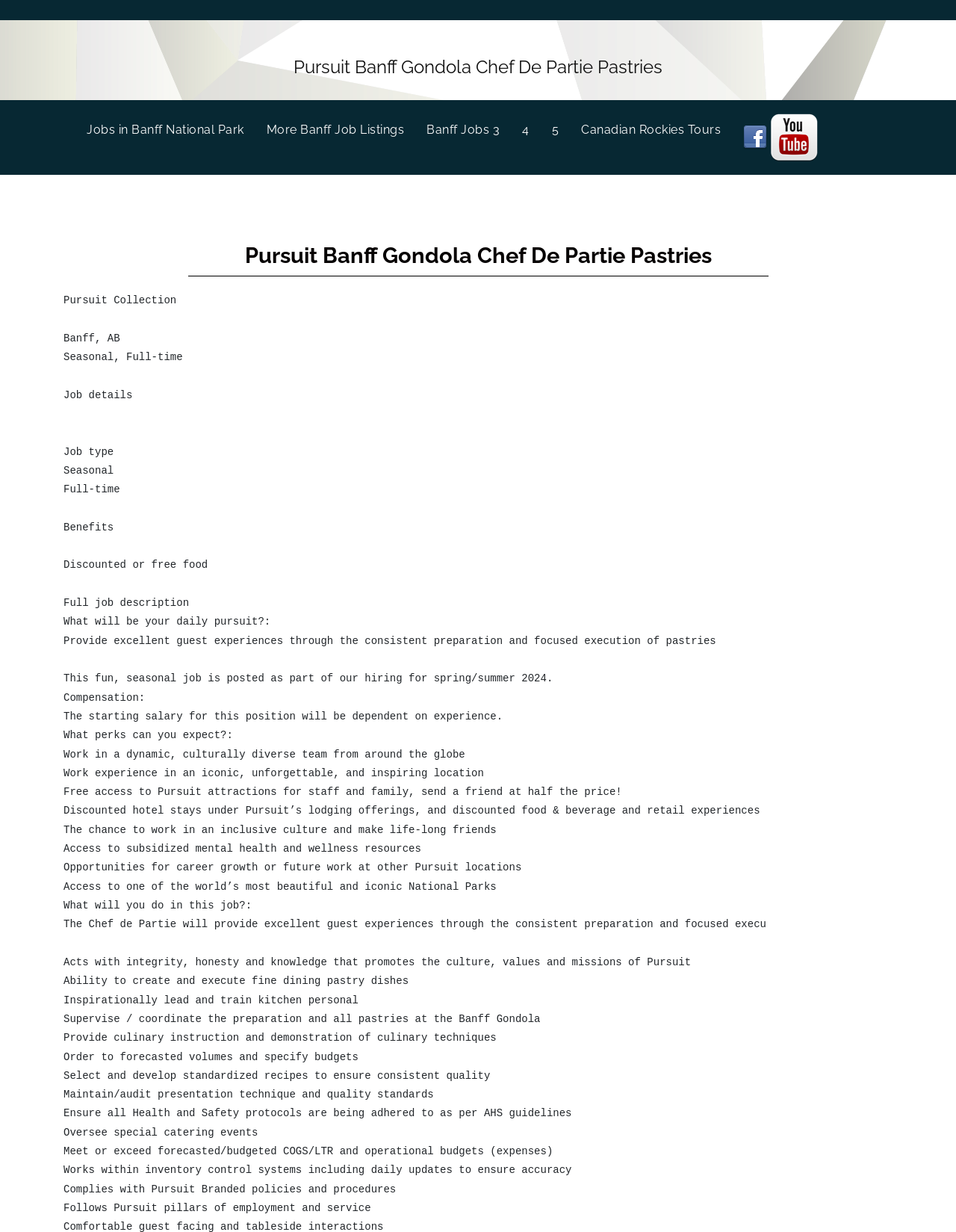Please determine the main heading text of this webpage.

Pursuit Banff Gondola Chef De Partie Pastries